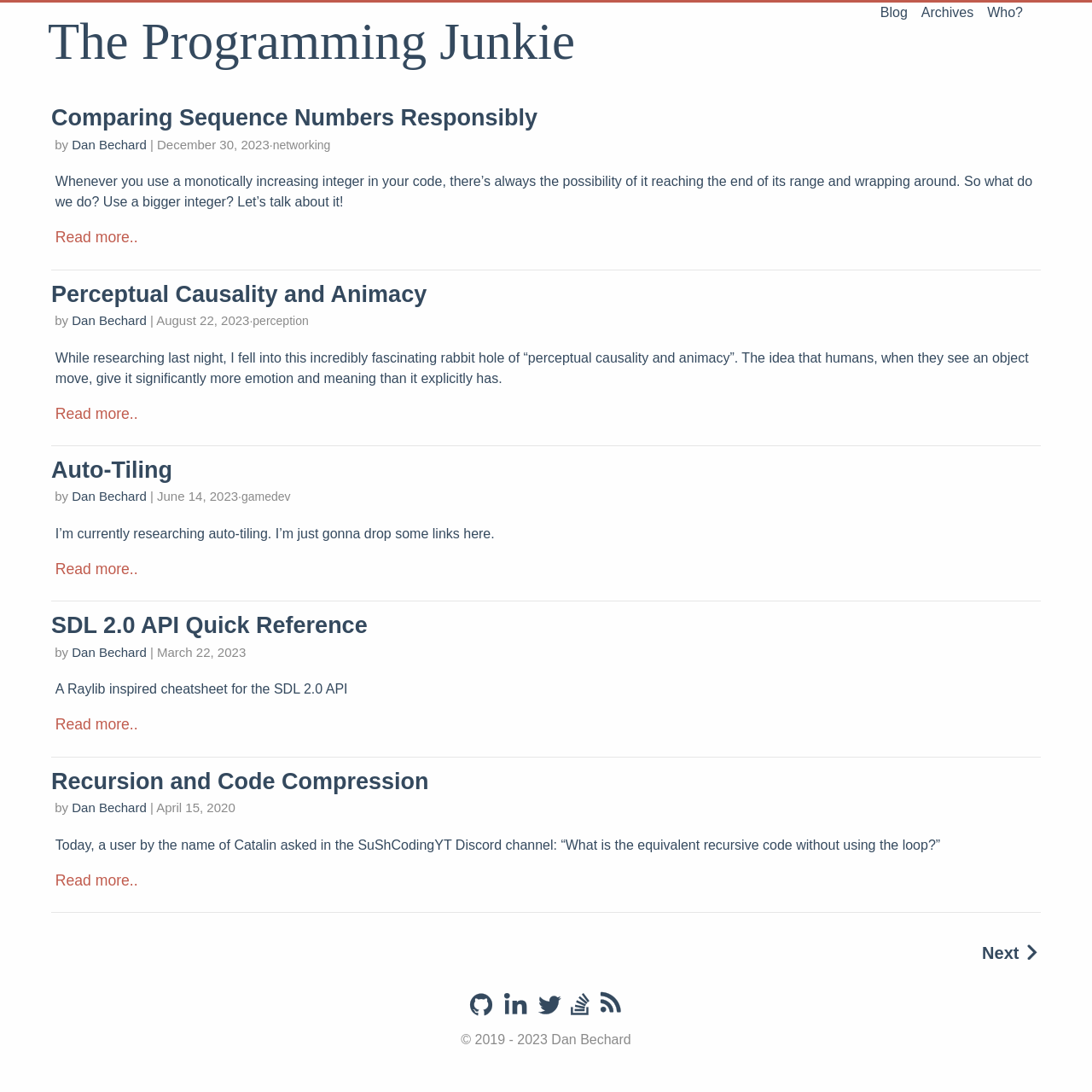Please pinpoint the bounding box coordinates for the region I should click to adhere to this instruction: "Contact us through email".

None